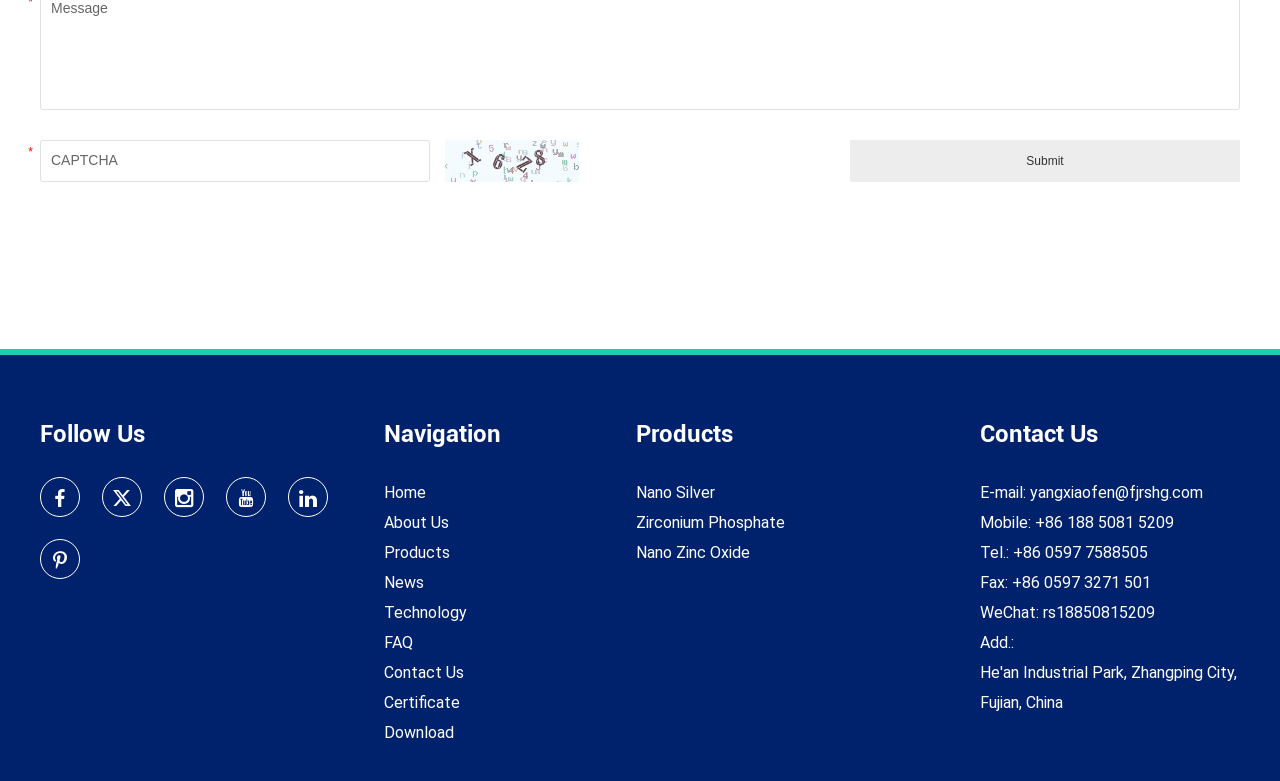Provide the bounding box coordinates of the area you need to click to execute the following instruction: "Enter CAPTCHA".

[0.031, 0.179, 0.336, 0.233]